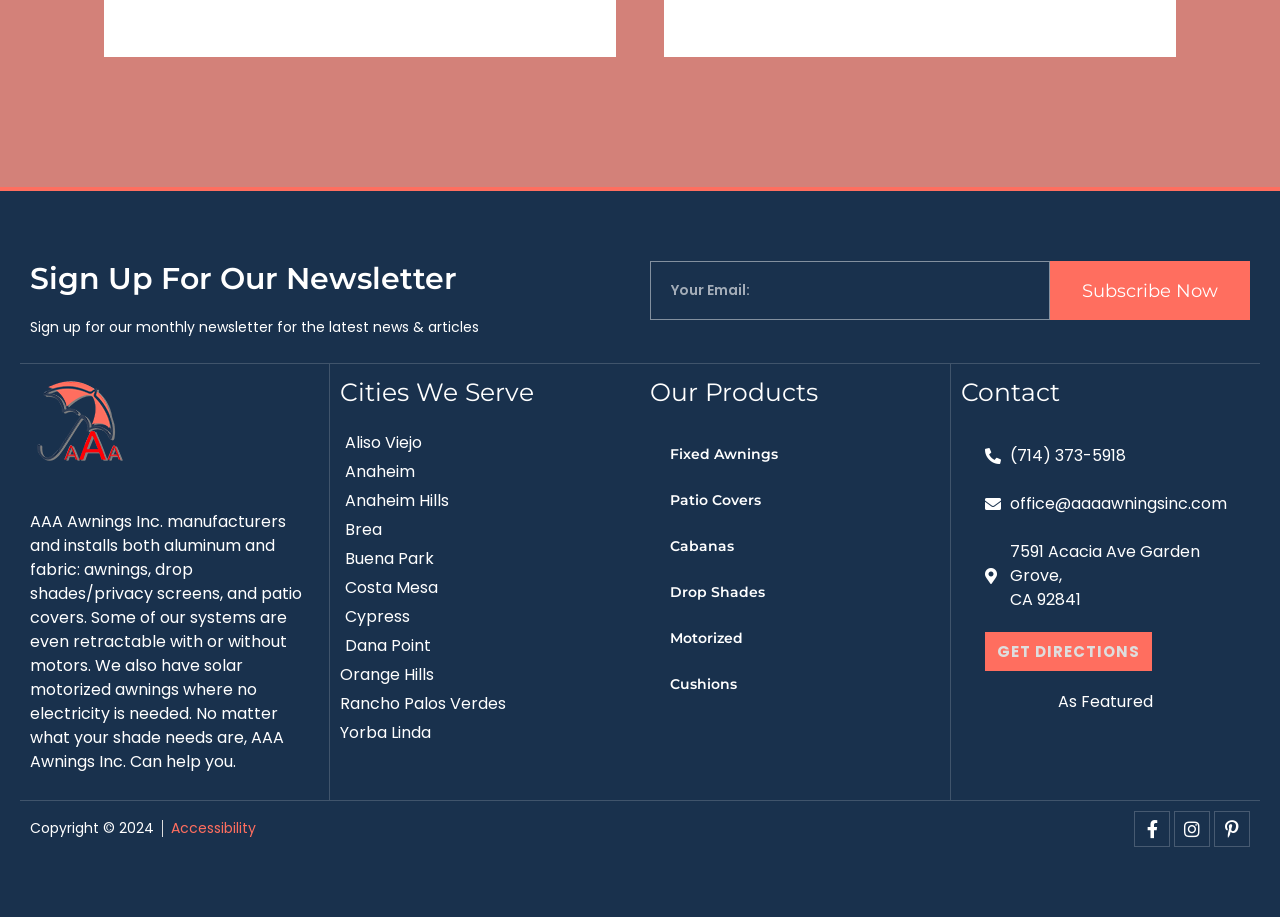Pinpoint the bounding box coordinates of the clickable area necessary to execute the following instruction: "Subscribe to the newsletter". The coordinates should be given as four float numbers between 0 and 1, namely [left, top, right, bottom].

[0.82, 0.285, 0.977, 0.349]